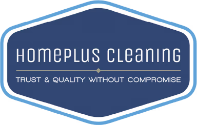Provide a one-word or one-phrase answer to the question:
What is the shape of the banner in the logo?

Rounded-edged